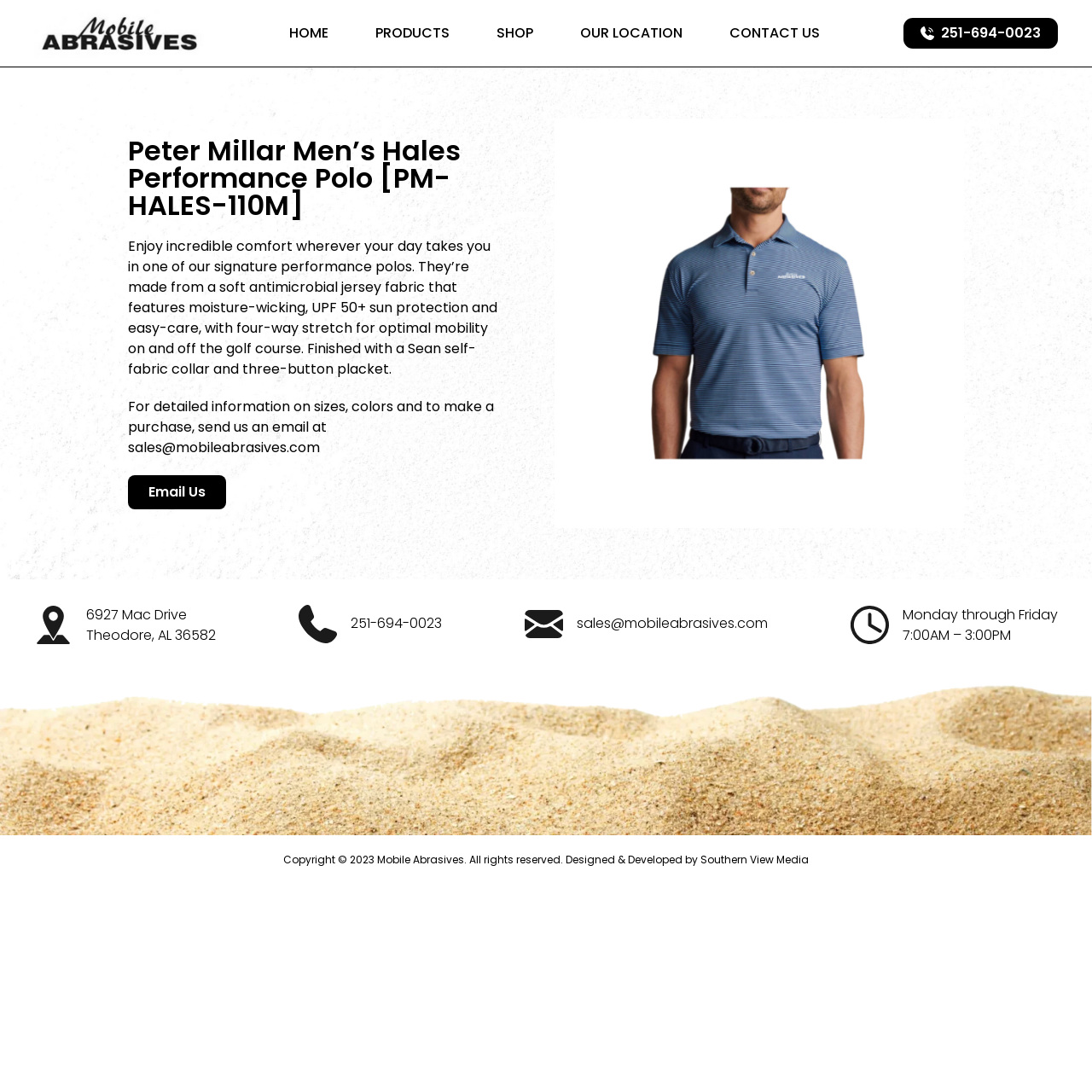What is the product name?
Answer the question with a single word or phrase derived from the image.

Peter Millar Men’s Hales Performance Polo